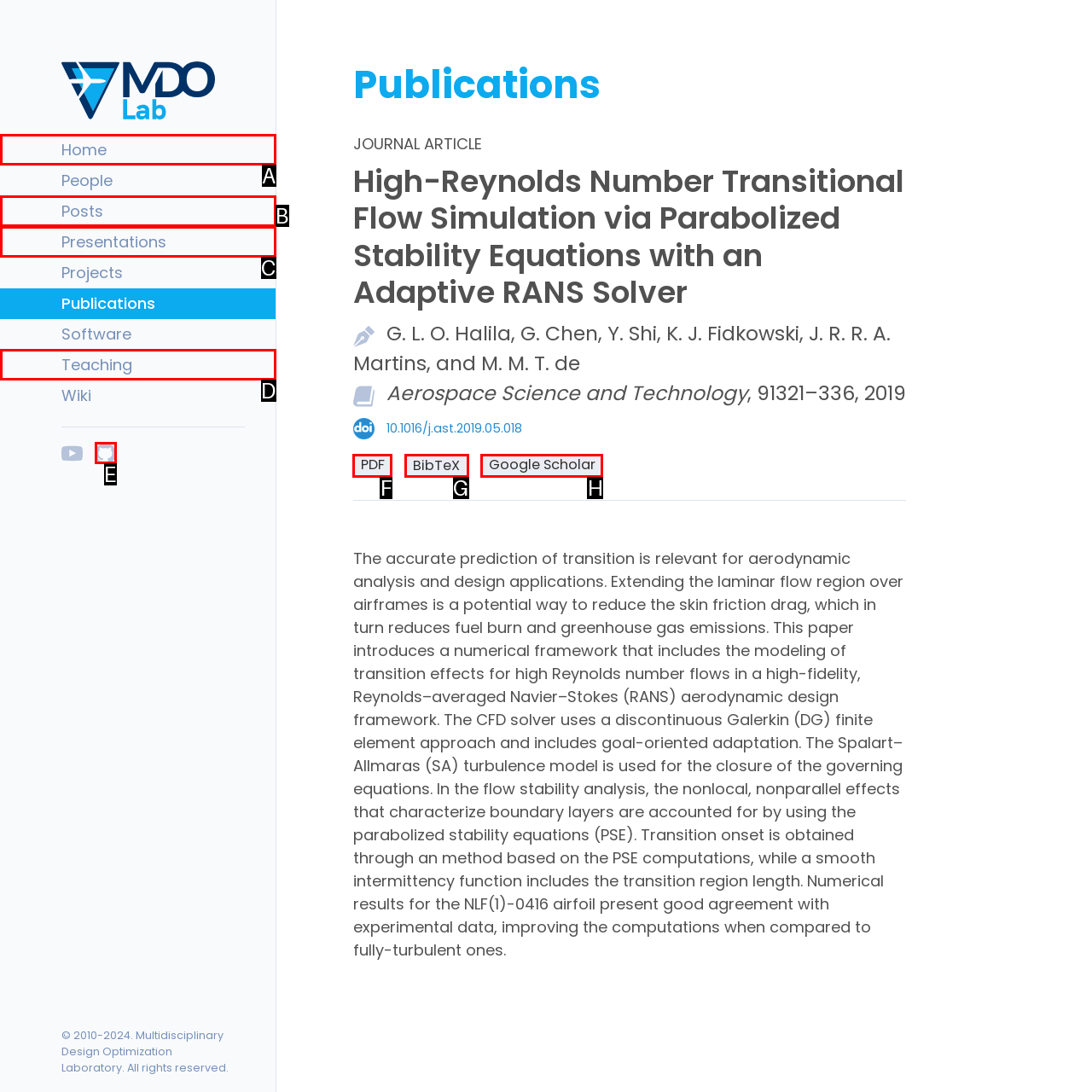Point out the specific HTML element to click to complete this task: Get the PDF of the publication Reply with the letter of the chosen option.

F